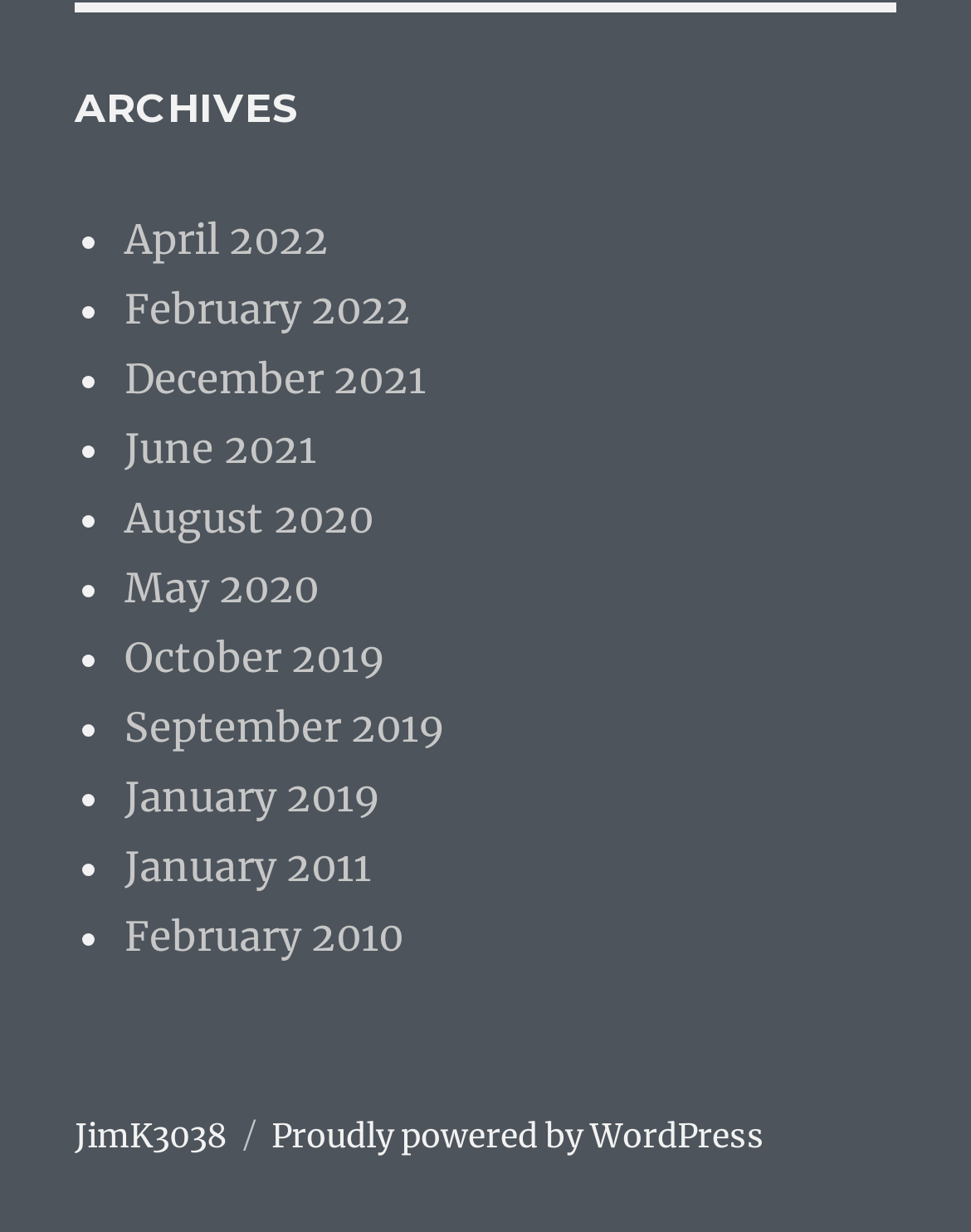Find the bounding box coordinates of the element I should click to carry out the following instruction: "View archives".

[0.077, 0.067, 0.923, 0.109]